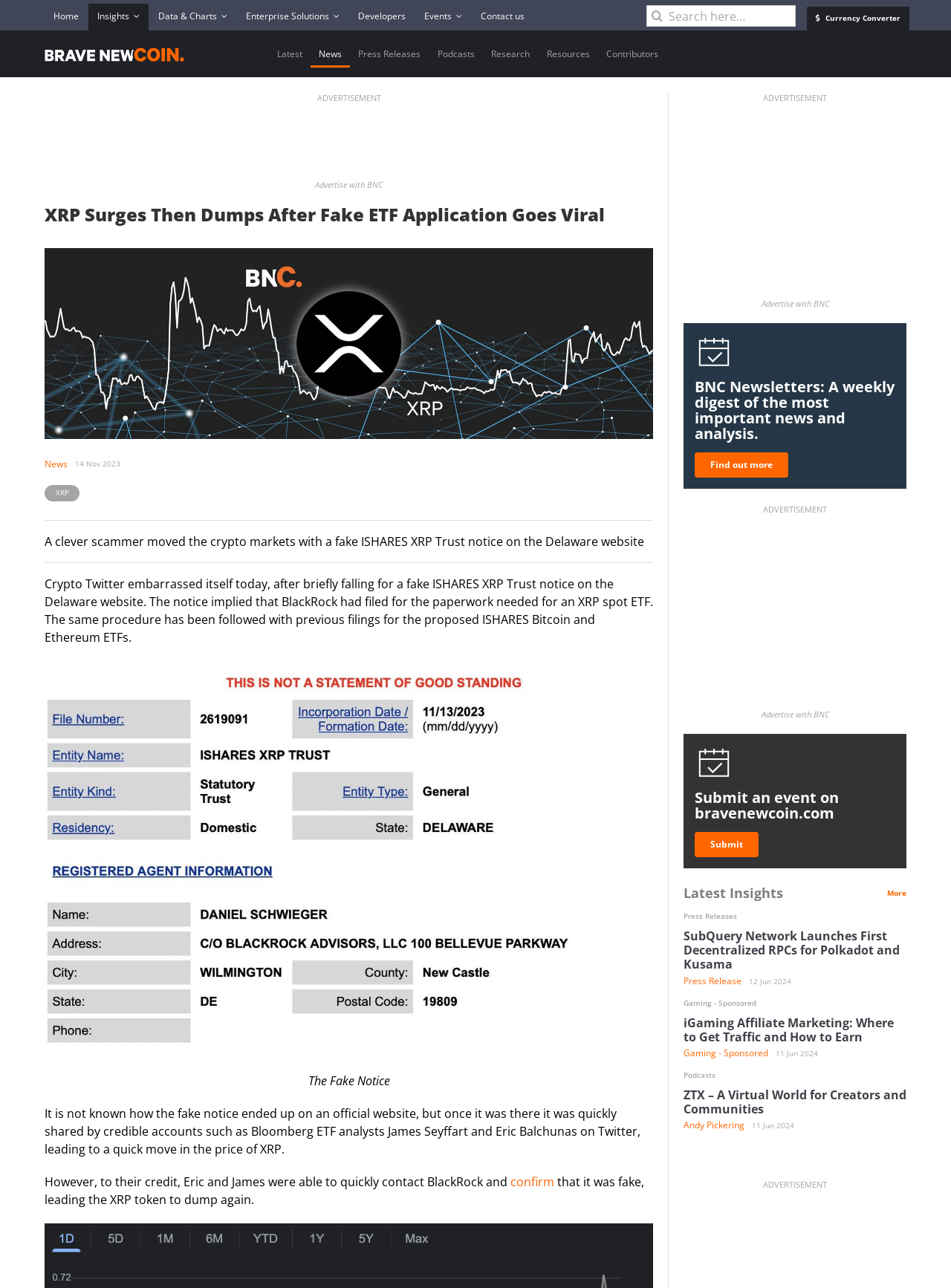Please specify the bounding box coordinates of the clickable region necessary for completing the following instruction: "Read the latest news". The coordinates must consist of four float numbers between 0 and 1, i.e., [left, top, right, bottom].

[0.282, 0.032, 0.327, 0.052]